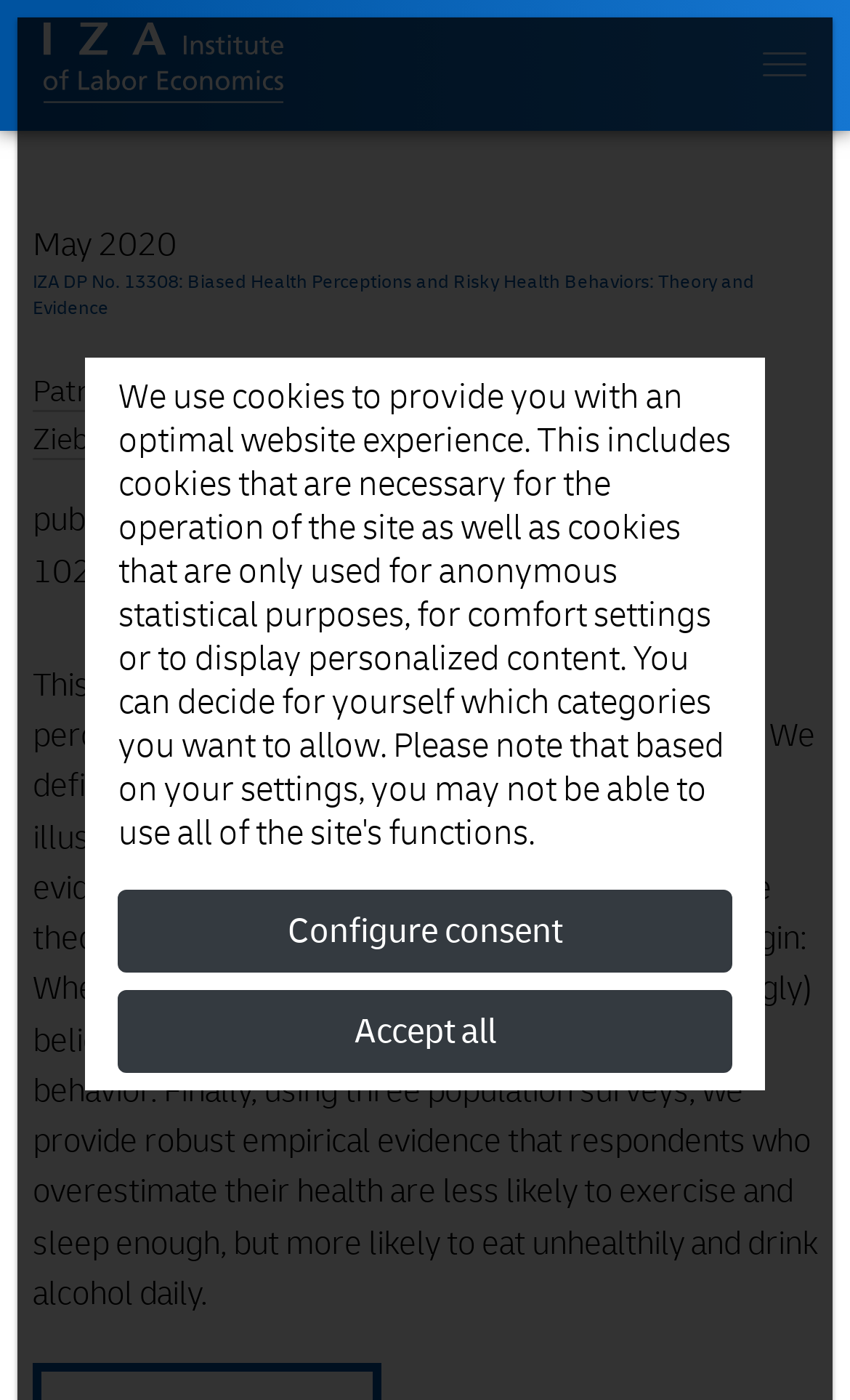What is the topic of the paper?
Based on the visual details in the image, please answer the question thoroughly.

I found the topic of the paper by looking at the heading element with the content 'IZA DP No. 13308: Biased Health Perceptions and Risky Health Behaviors: Theory and Evidence' which is located at the top of the webpage, indicating the topic of the paper.